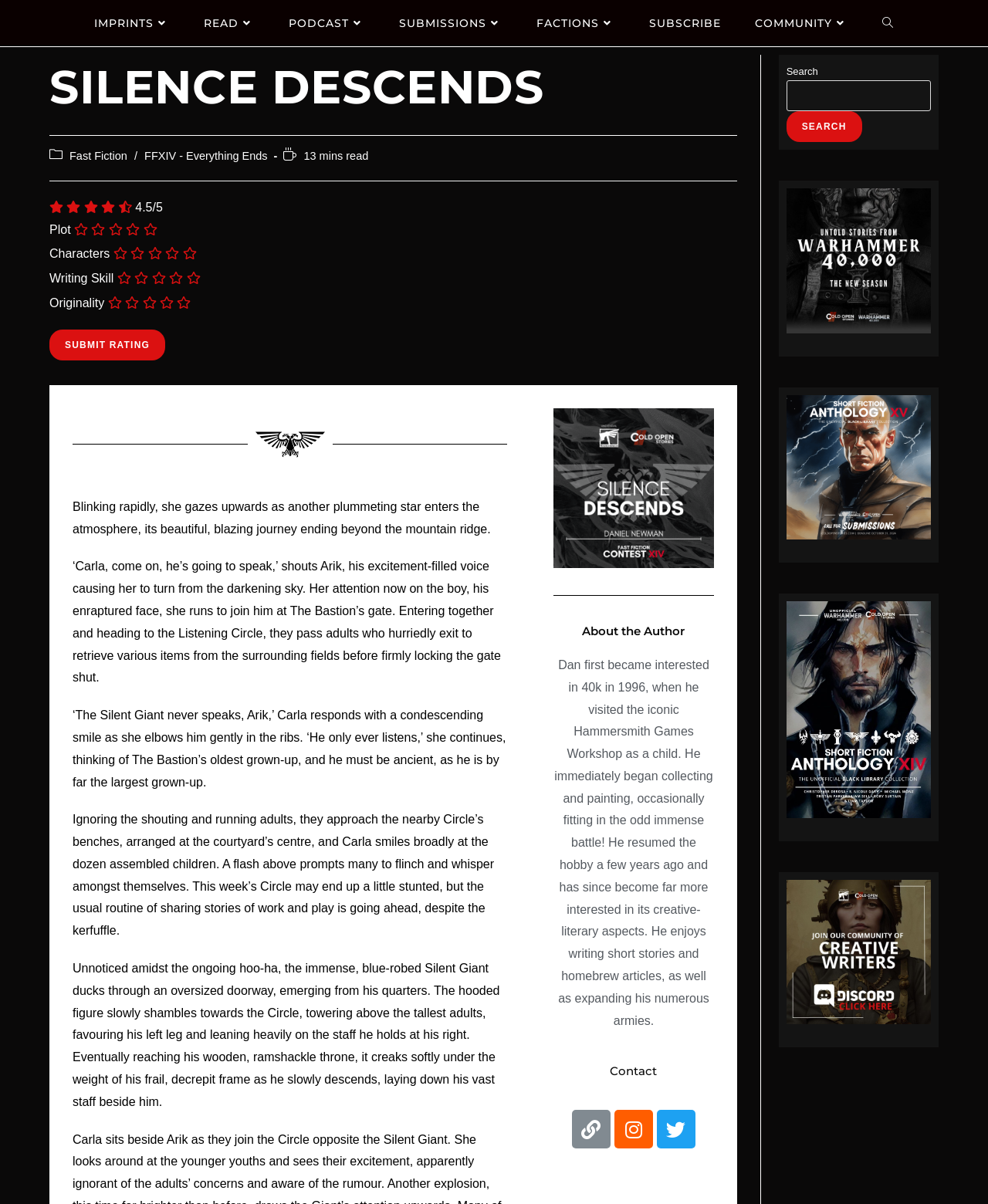What is the rating of the story?
Look at the image and respond with a one-word or short phrase answer.

4.5/5